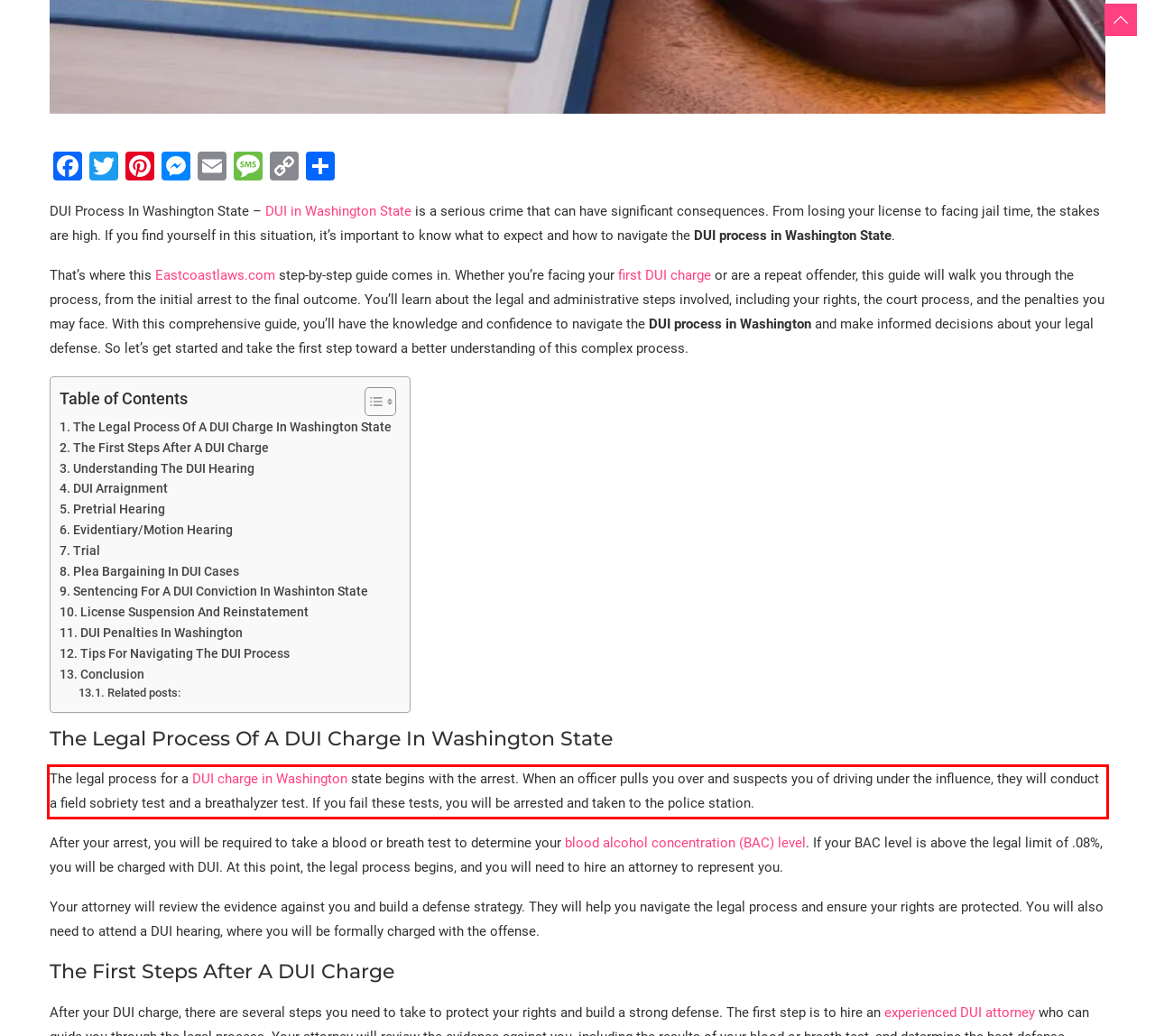By examining the provided screenshot of a webpage, recognize the text within the red bounding box and generate its text content.

The legal process for a DUI charge in Washington state begins with the arrest. When an officer pulls you over and suspects you of driving under the influence, they will conduct a field sobriety test and a breathalyzer test. If you fail these tests, you will be arrested and taken to the police station.